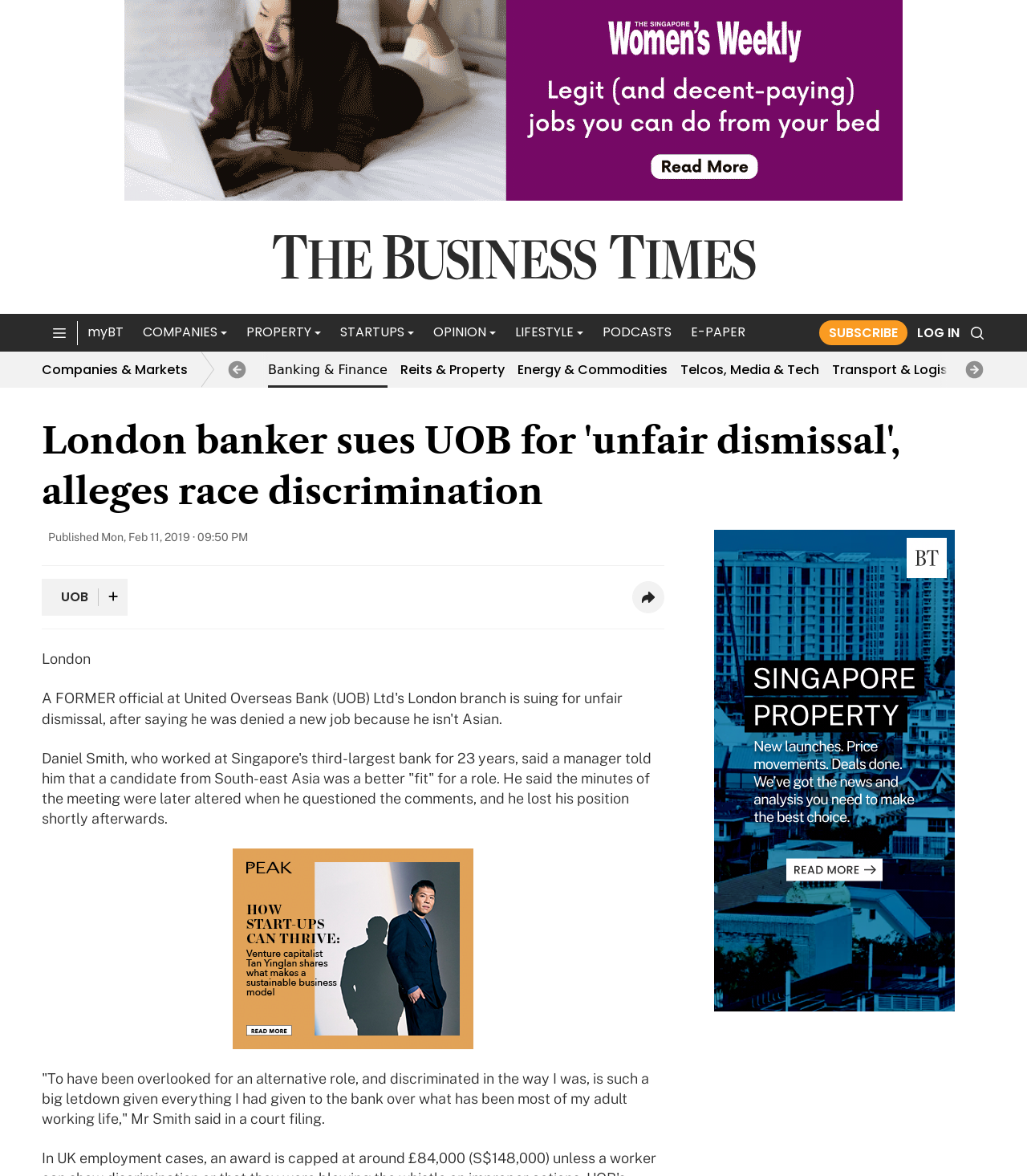Provide the bounding box coordinates of the HTML element this sentence describes: "E-PAPER". The bounding box coordinates consist of four float numbers between 0 and 1, i.e., [left, top, right, bottom].

[0.663, 0.097, 0.735, 0.128]